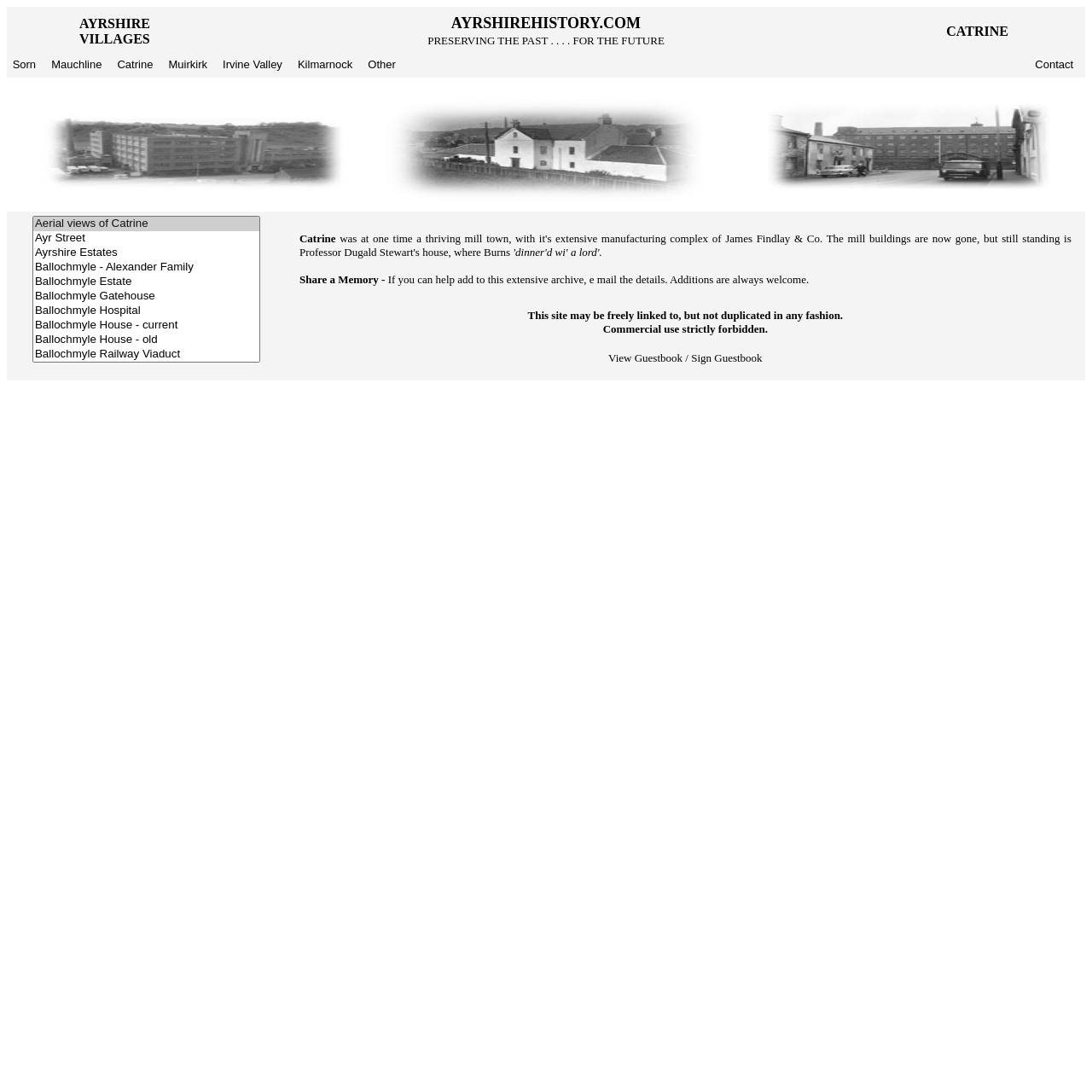Can you specify the bounding box coordinates for the region that should be clicked to fulfill this instruction: "Choose Ayr Street".

[0.03, 0.212, 0.237, 0.225]